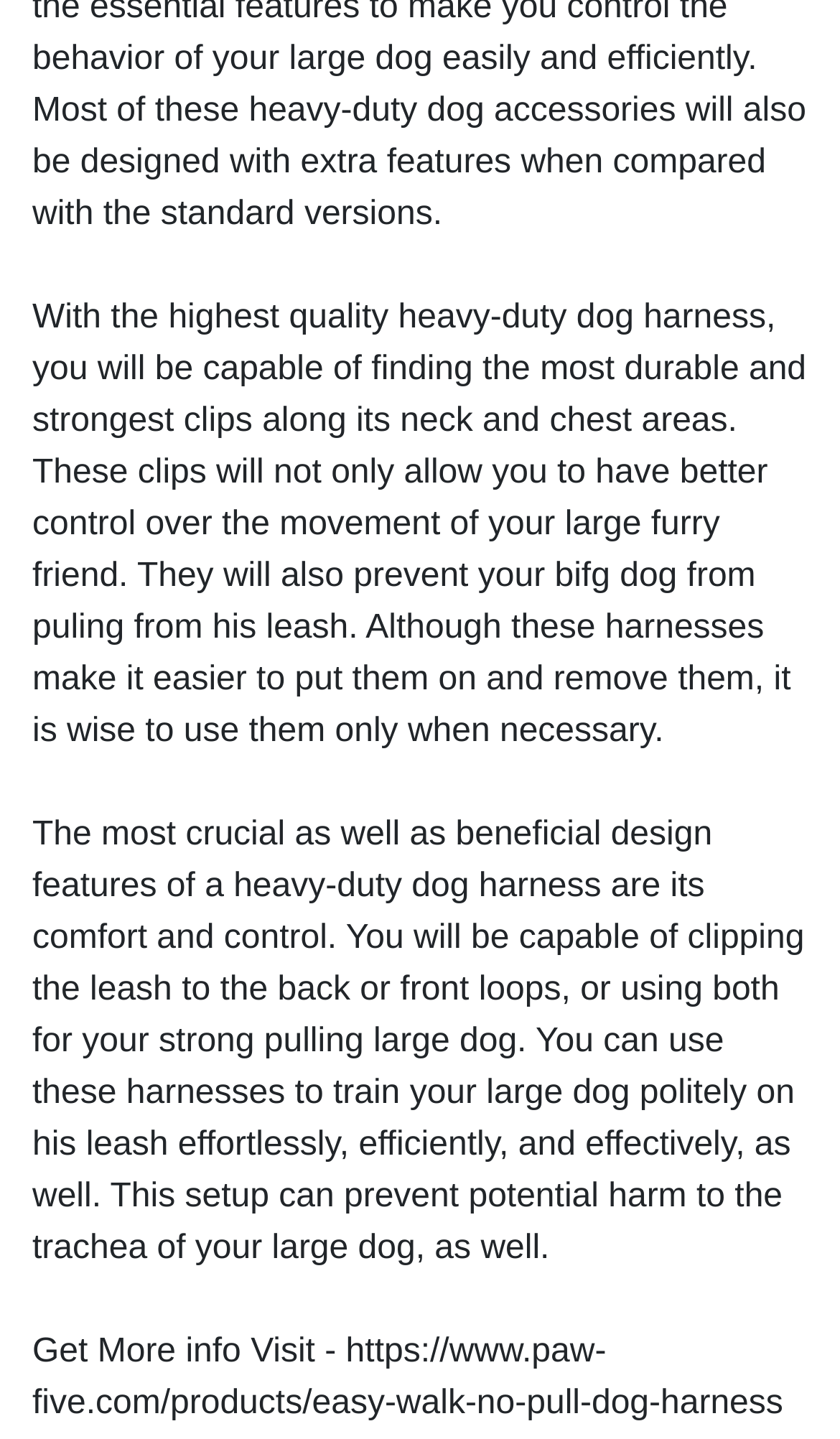How many social media platforms are available for sharing?
Based on the image, answer the question in a detailed manner.

There are two social media platforms available for sharing, which are Facebook and Twitter, as indicated by the links and images on the webpage.